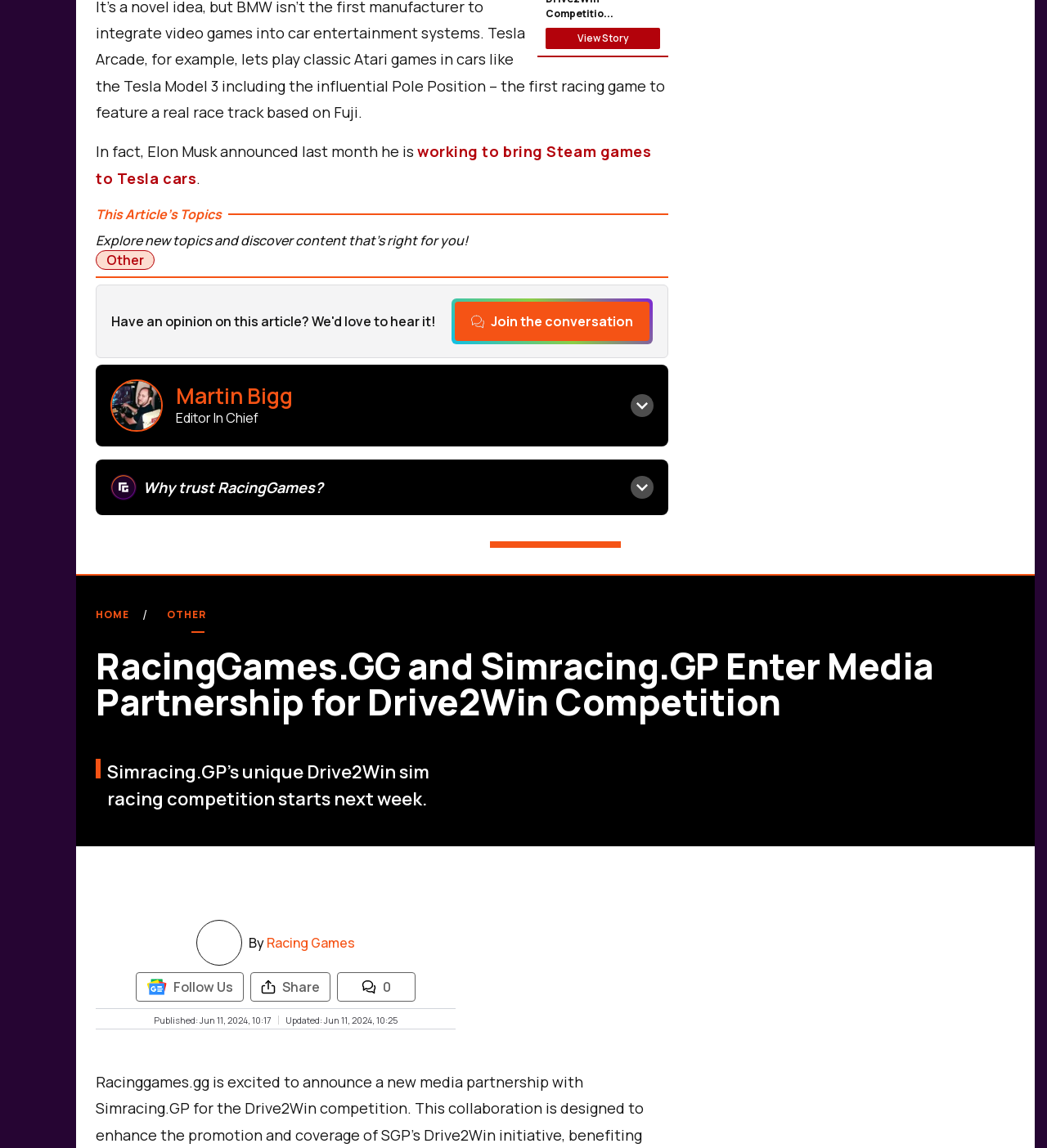What is the name of the game mentioned in the article?
Based on the screenshot, give a detailed explanation to answer the question.

The question can be answered by looking at the element with the text 'Gran Turismo 7' which is a link element. This element is likely to be a mention of a game in the article, and thus the answer is Gran Turismo 7.